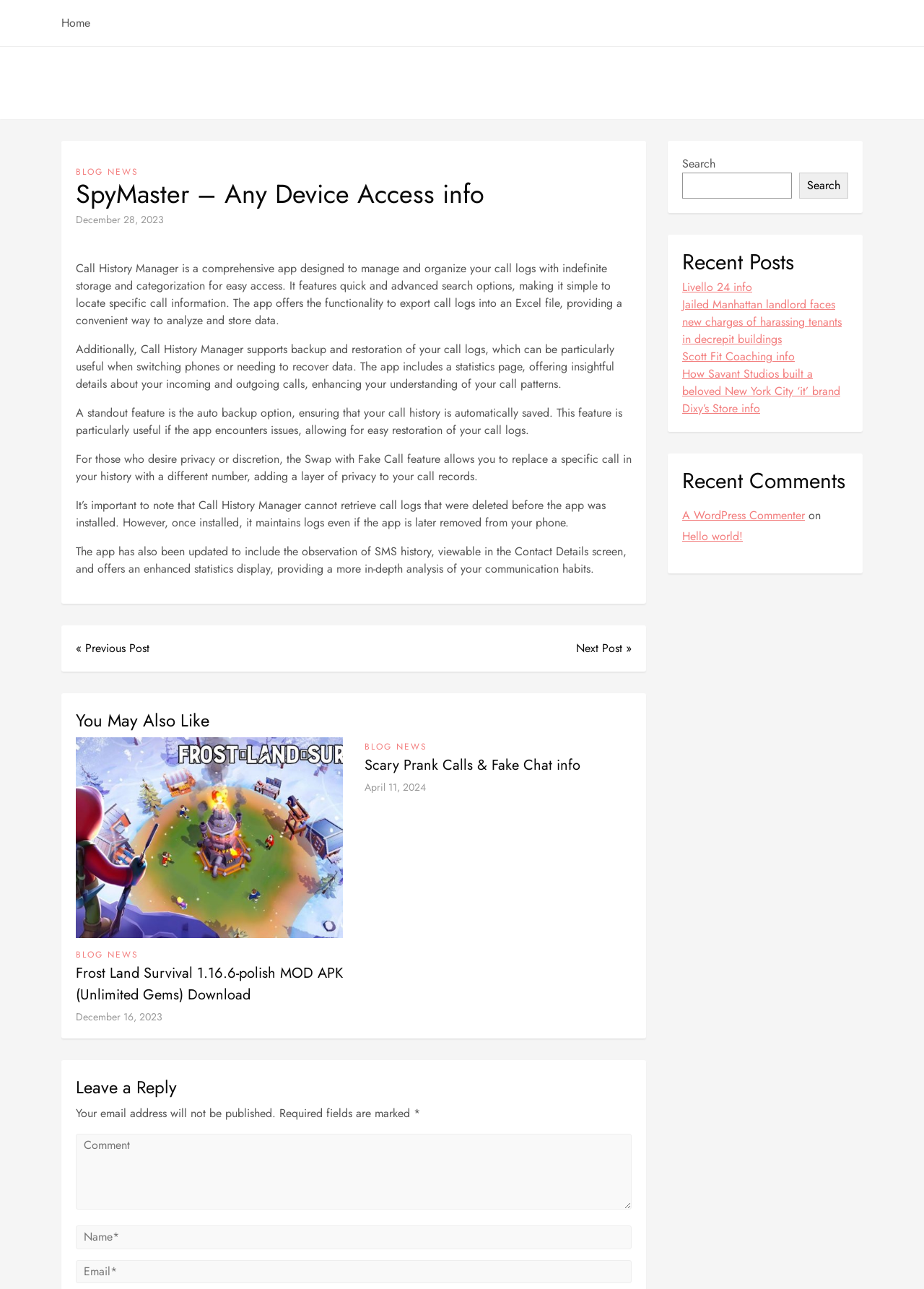Respond with a single word or short phrase to the following question: 
What is displayed on the Contact Details screen?

SMS history